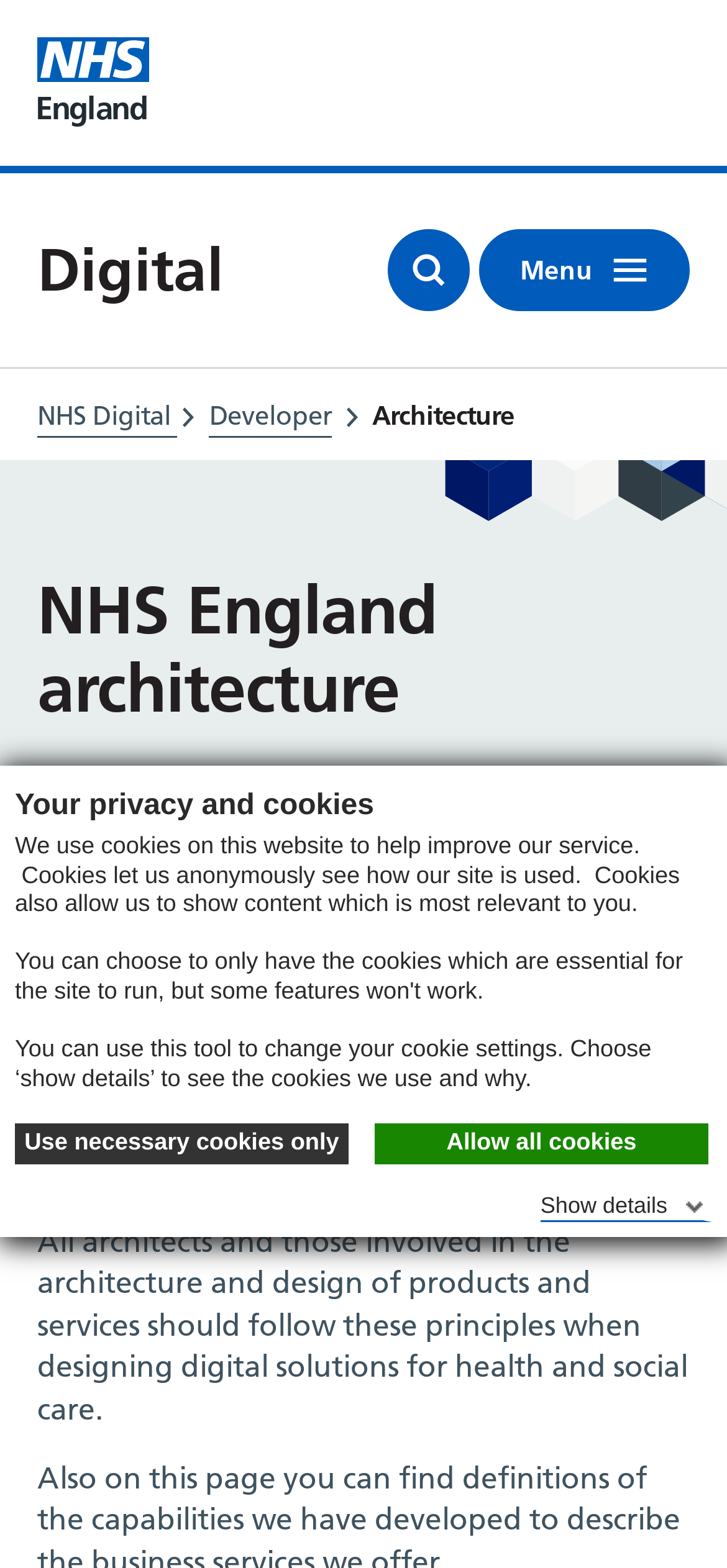Using the webpage screenshot, find the UI element described by Menu. Provide the bounding box coordinates in the format (top-left x, top-left y, bottom-right x, bottom-right y), ensuring all values are floating point numbers between 0 and 1.

[0.659, 0.146, 0.949, 0.198]